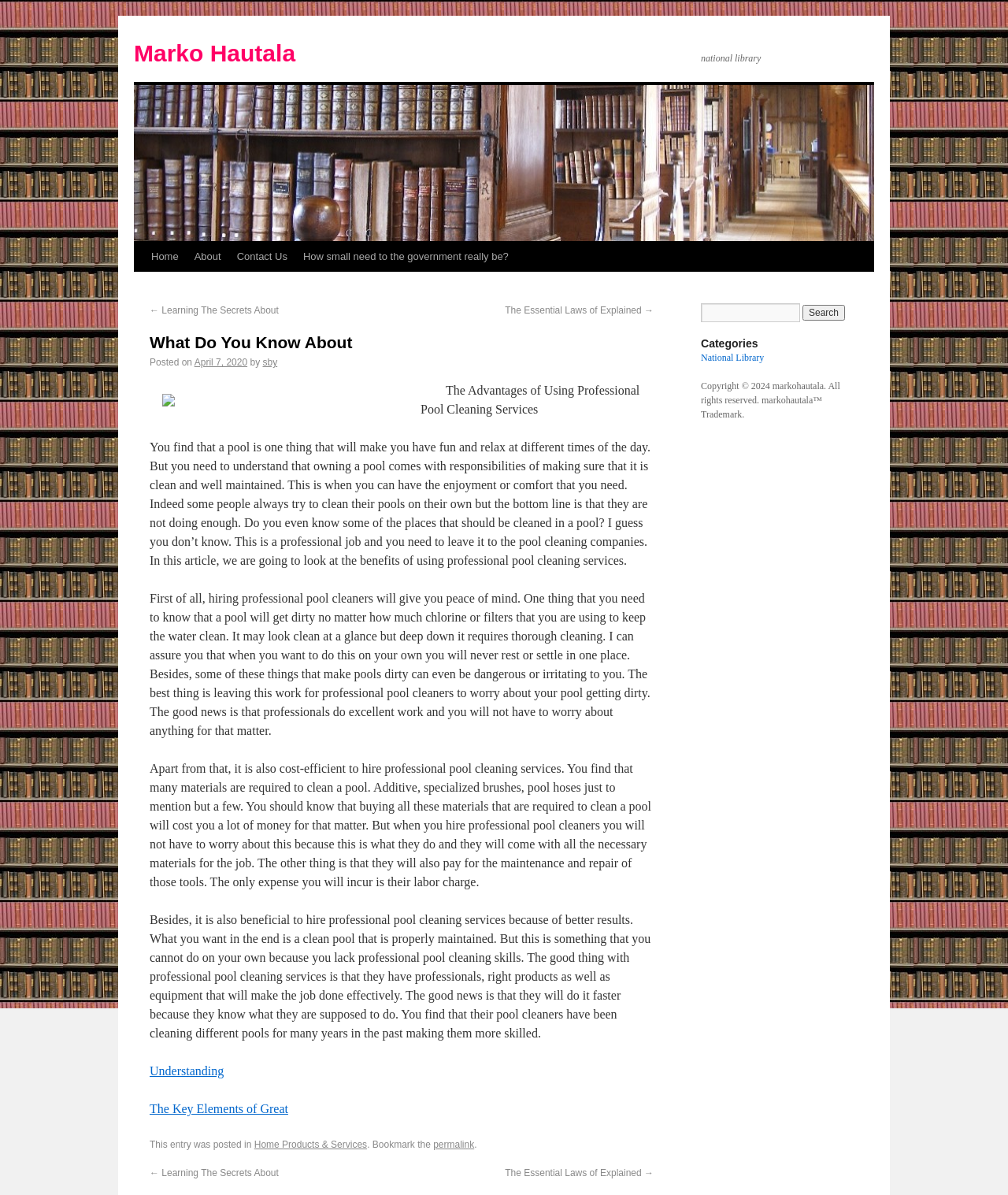Identify the bounding box coordinates of the section that should be clicked to achieve the task described: "Click on the 'Contact Us' link".

[0.227, 0.202, 0.293, 0.227]